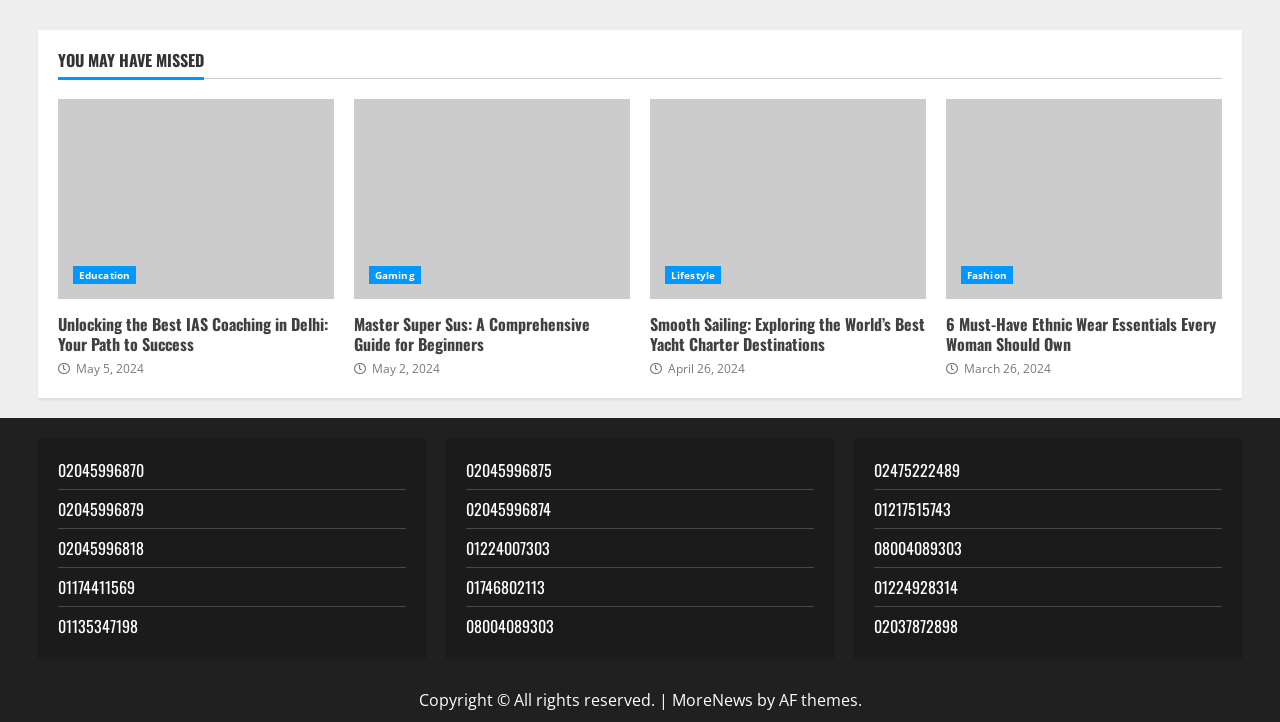Kindly determine the bounding box coordinates for the clickable area to achieve the given instruction: "Read the article about IAS Coaching in Delhi".

[0.045, 0.137, 0.261, 0.414]